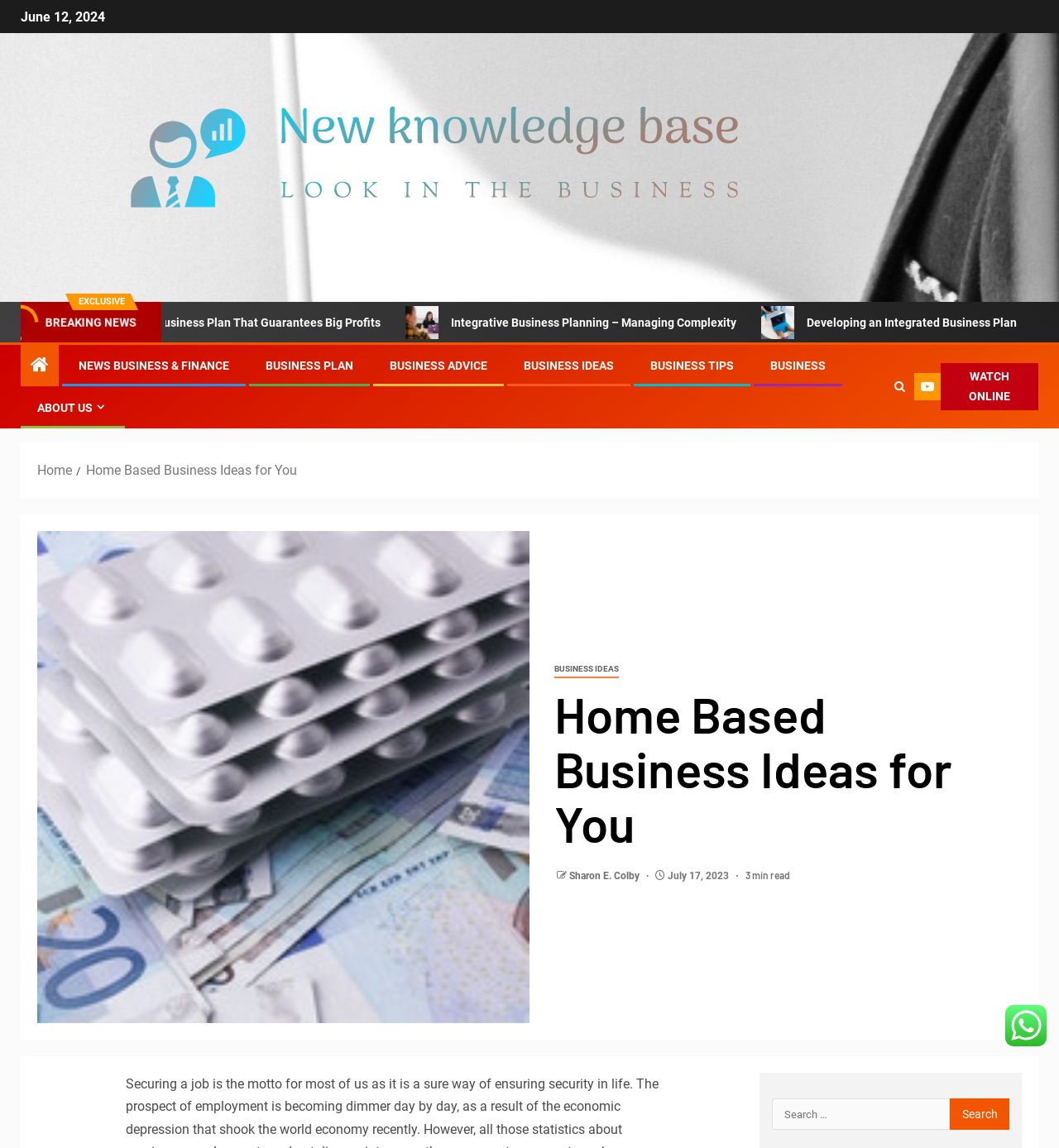Determine the bounding box coordinates for the UI element matching this description: "name="s" placeholder="Search …"".

[0.729, 0.957, 0.897, 0.984]